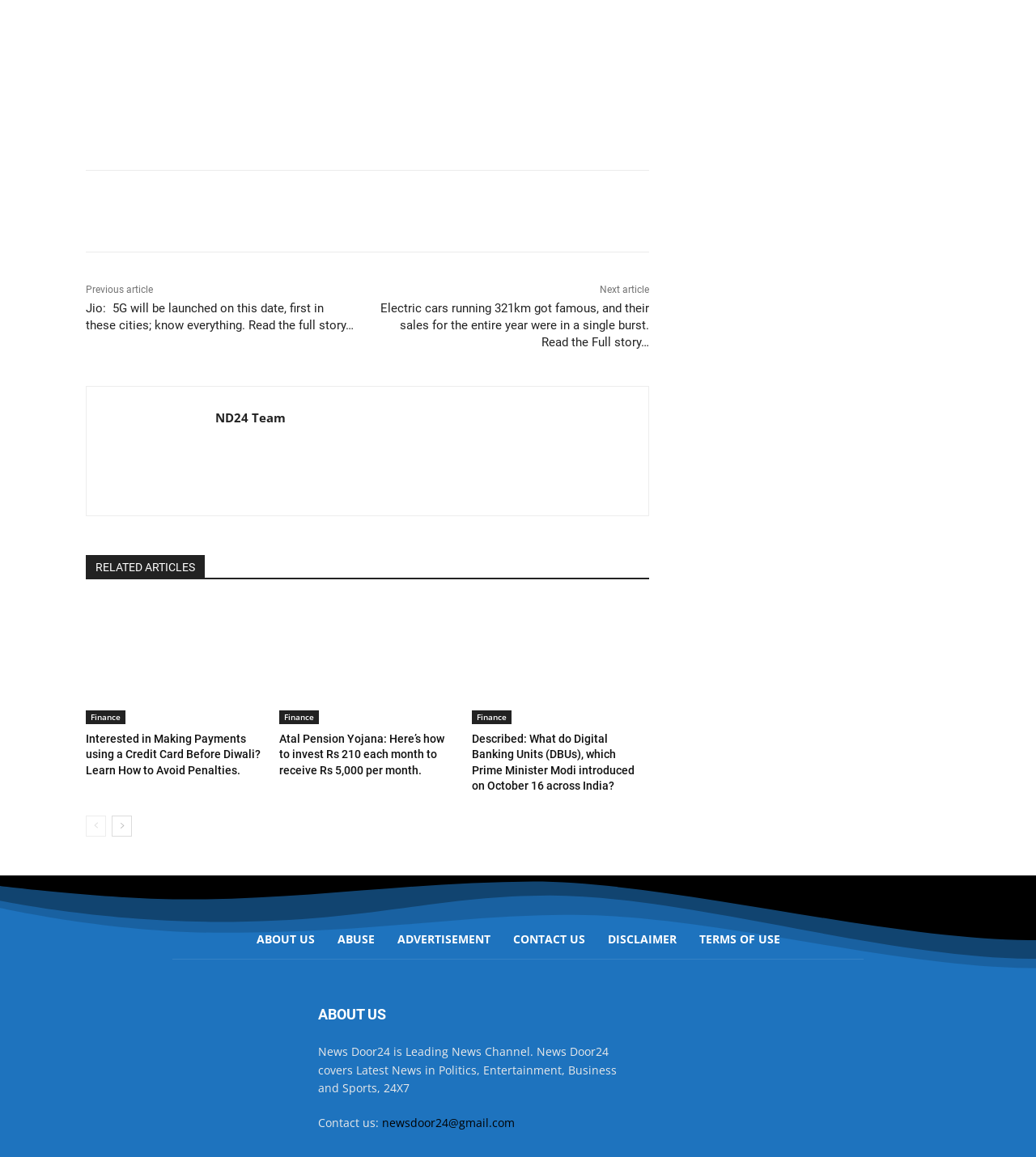Determine the bounding box coordinates for the area that needs to be clicked to fulfill this task: "View the 'Finance' related articles". The coordinates must be given as four float numbers between 0 and 1, i.e., [left, top, right, bottom].

[0.083, 0.614, 0.121, 0.626]